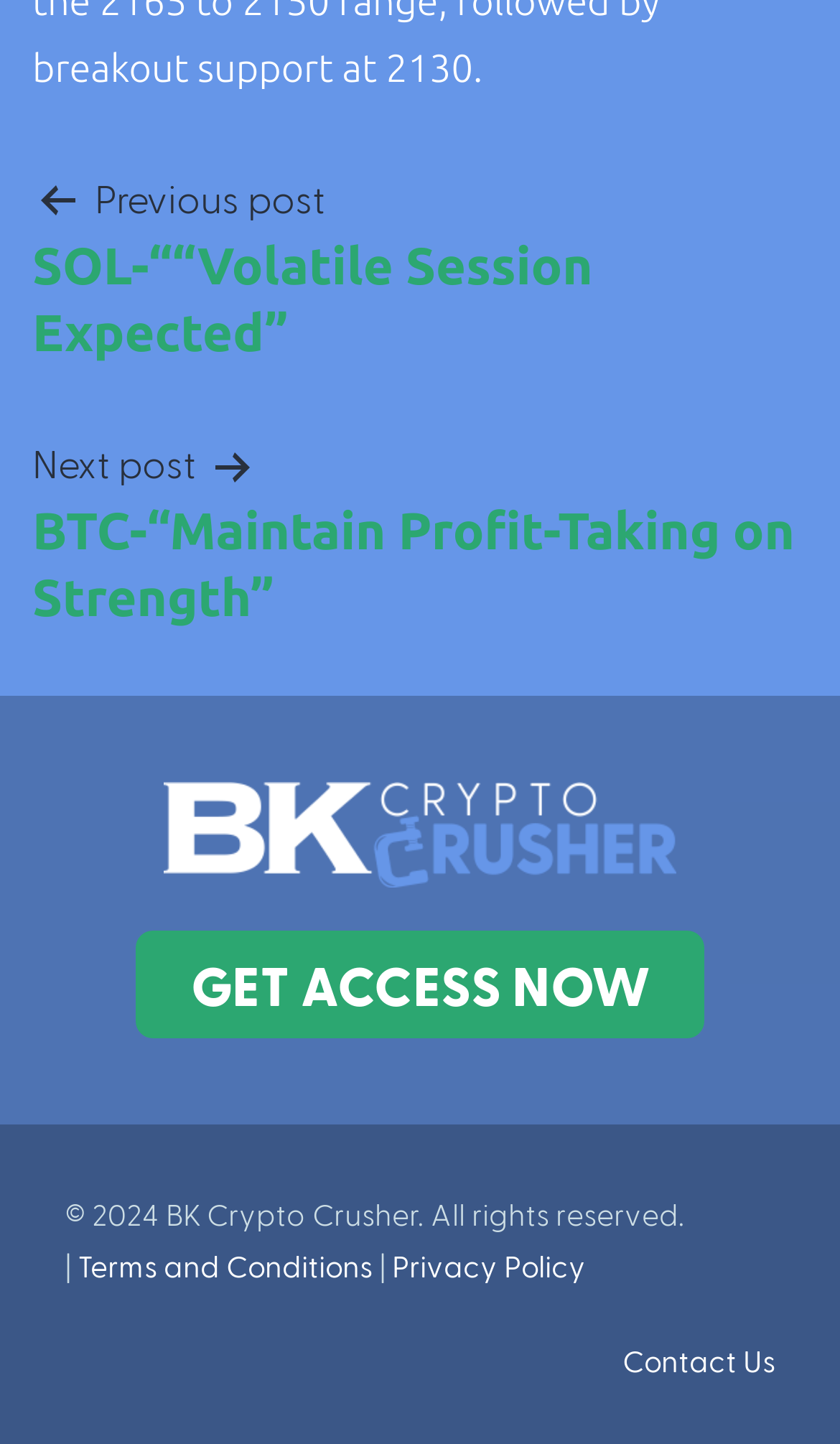Please answer the following question as detailed as possible based on the image: 
How many links are in the footer?

In the footer section, there are three link elements: 'Terms and Conditions', 'Privacy Policy', and 'Contact Us'.